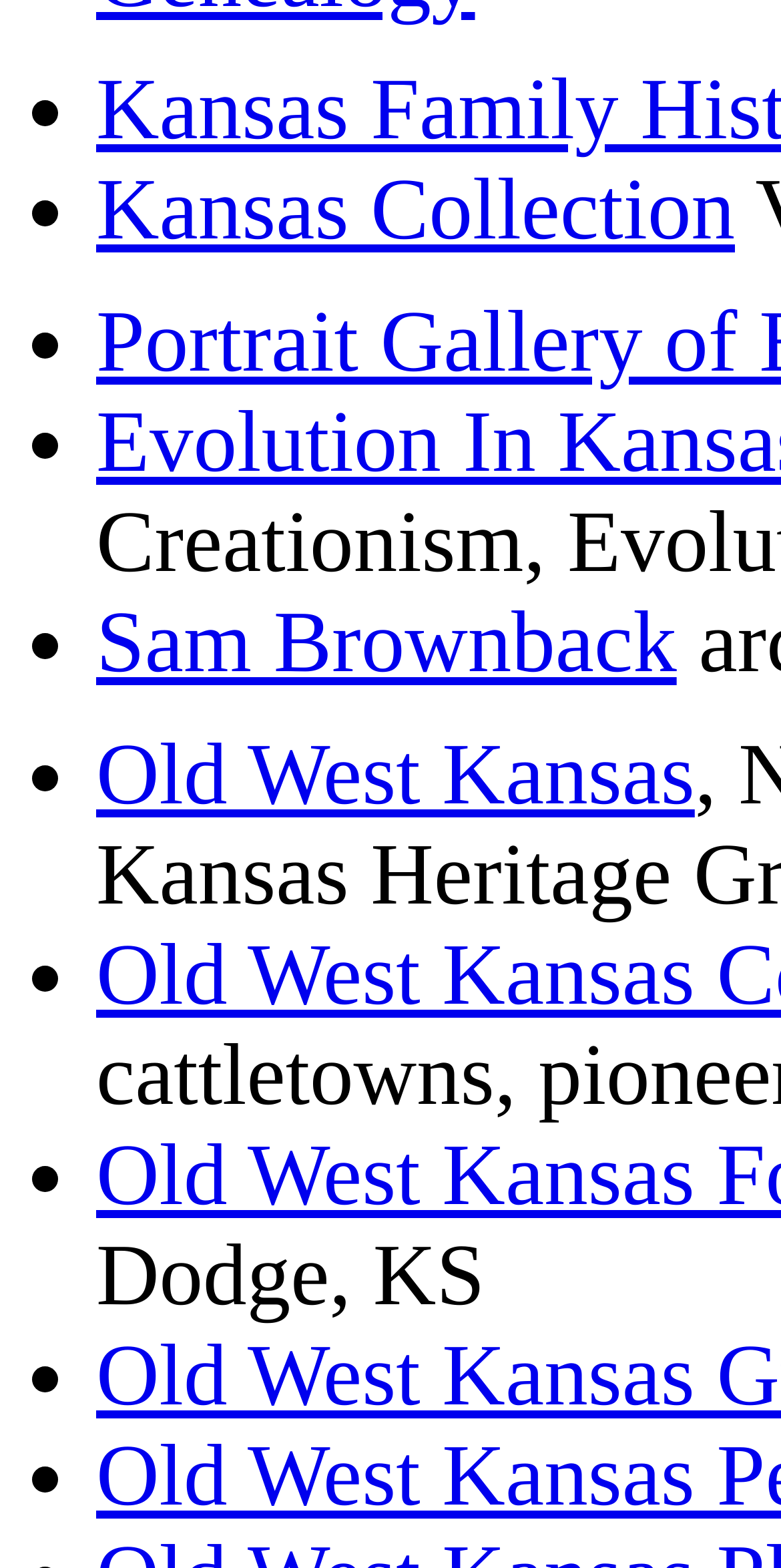What is the purpose of the bullet points?
Examine the image and give a concise answer in one word or a short phrase.

To denote list items